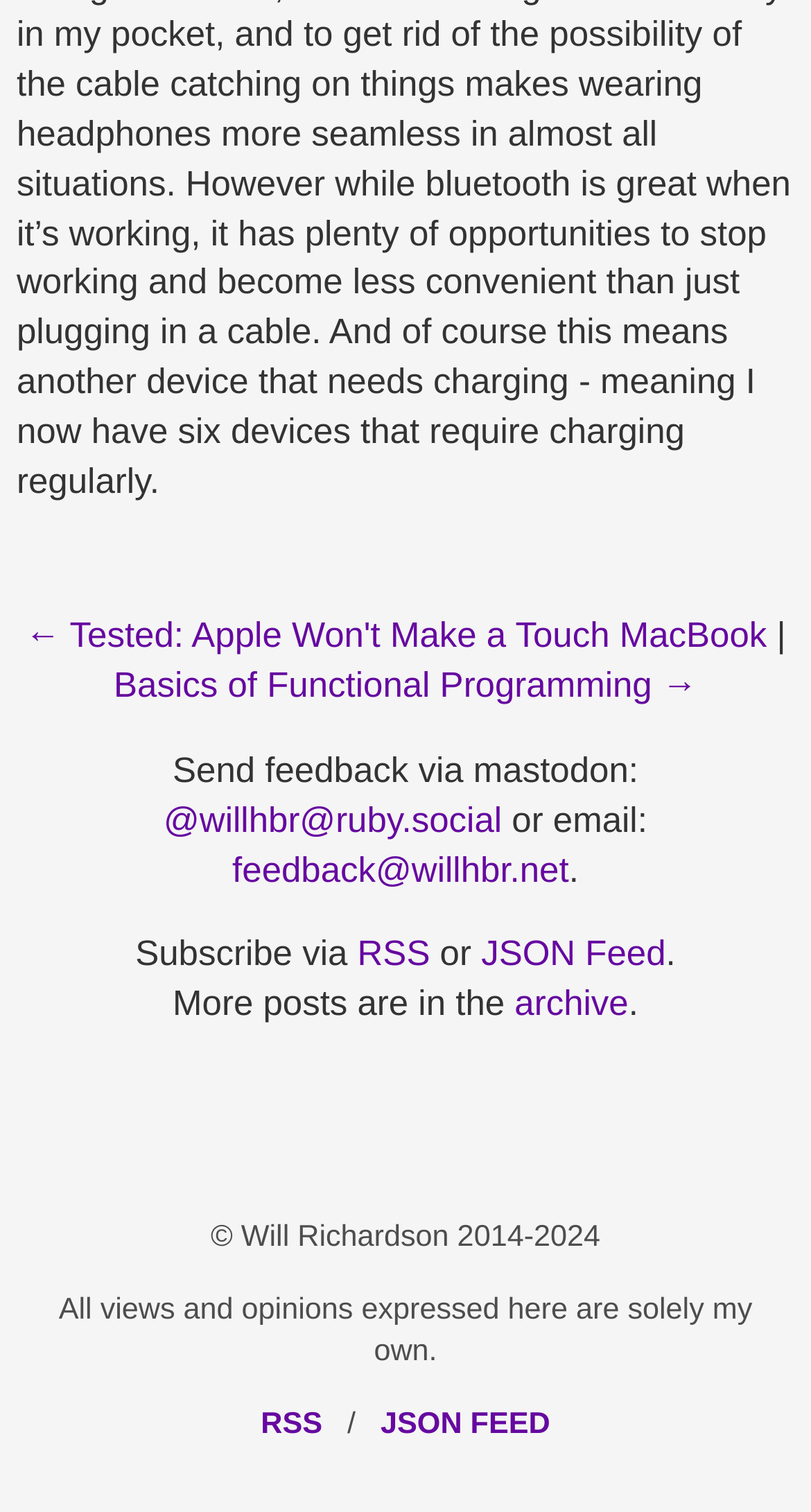Calculate the bounding box coordinates of the UI element given the description: "Basics of Functional Programming →".

[0.14, 0.44, 0.86, 0.466]